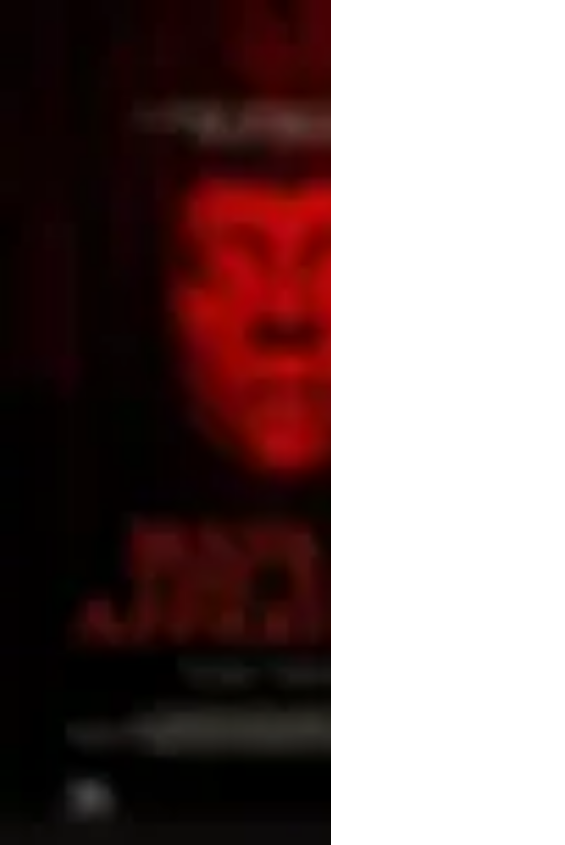Is the character's face fully visible?
Based on the screenshot, provide a one-word or short-phrase response.

No